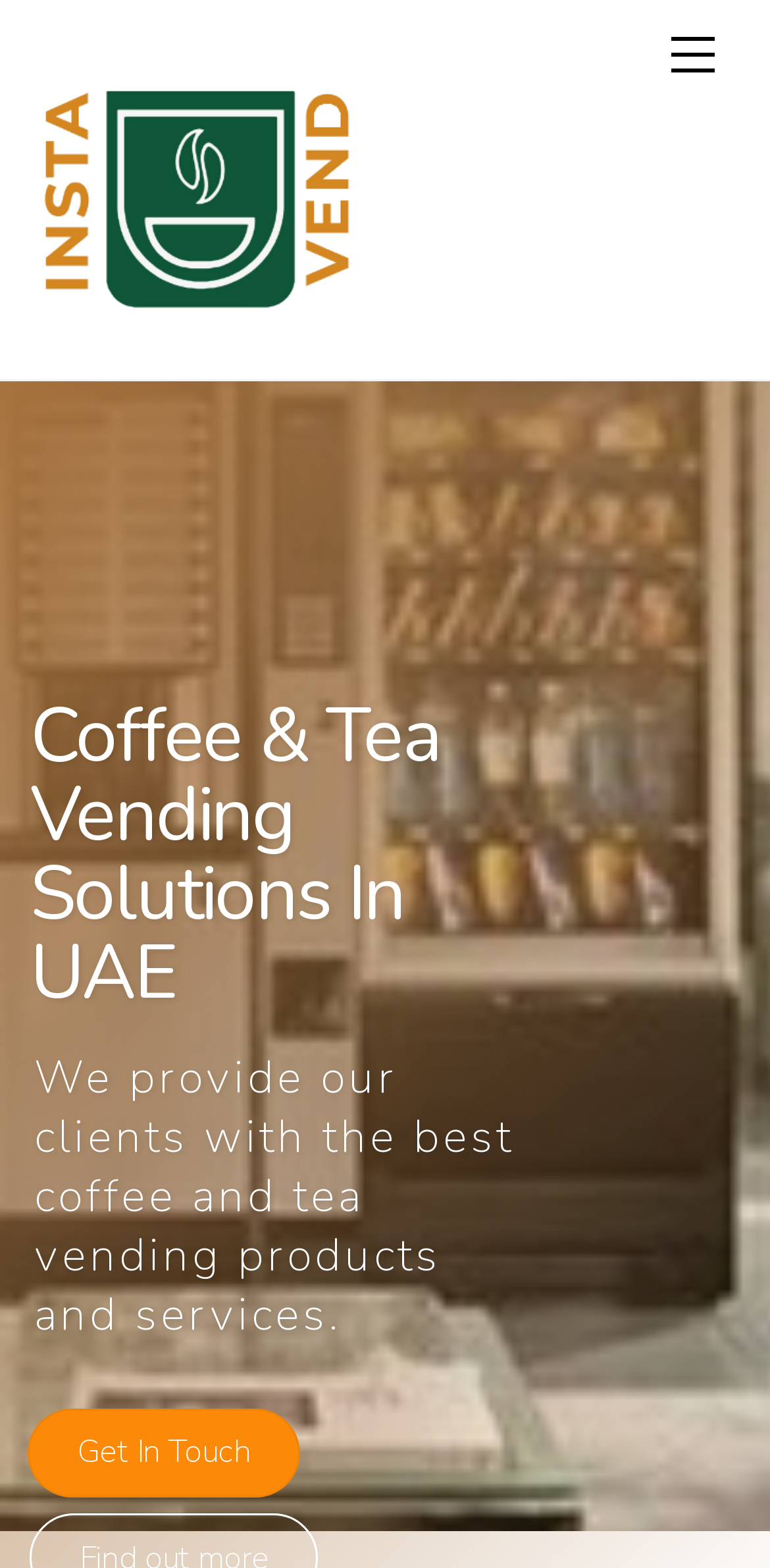Locate the primary heading on the webpage and return its text.

Coffee & Tea Vending Solutions In UAE